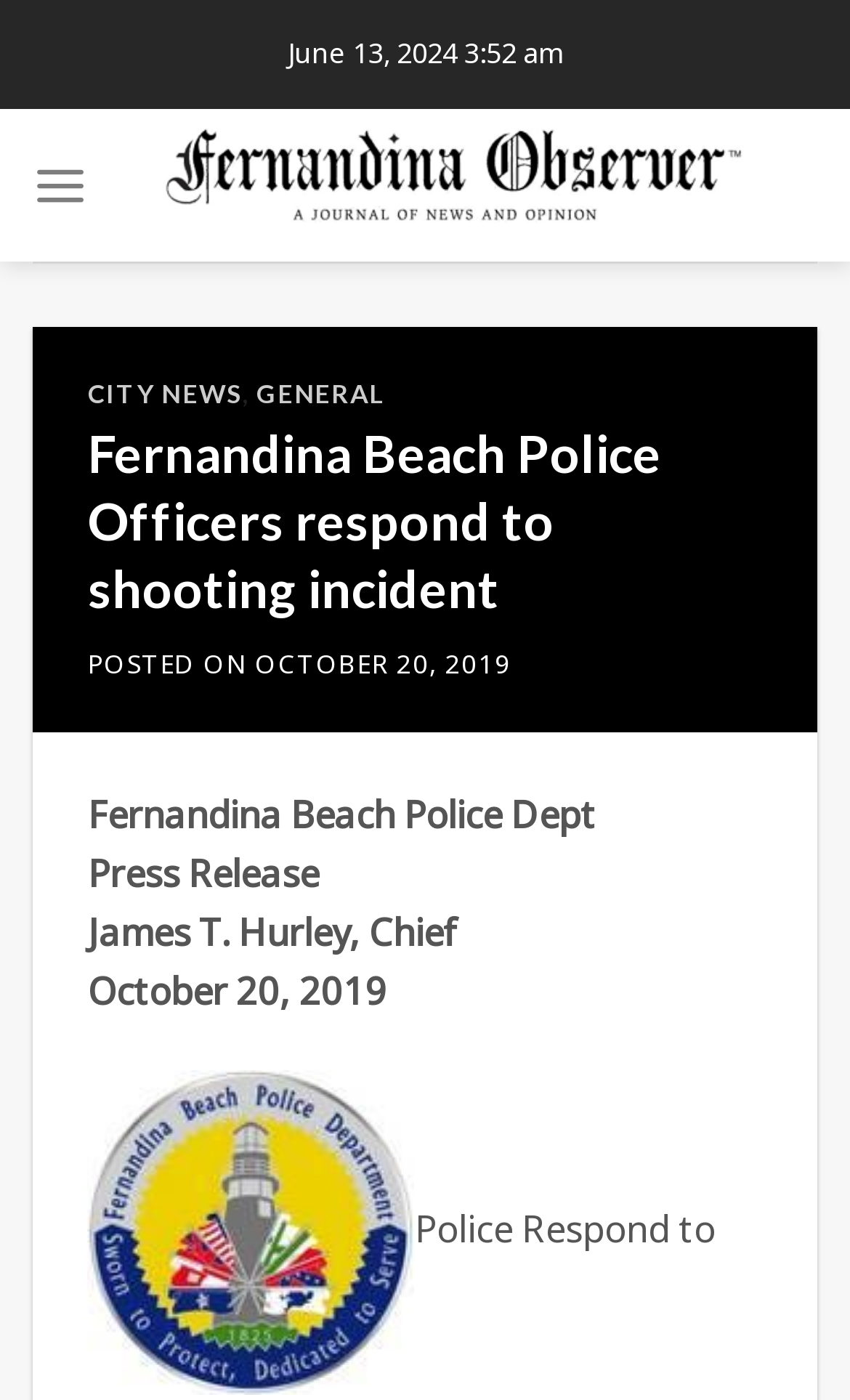Using the format (top-left x, top-left y, bottom-right x, bottom-right y), and given the element description, identify the bounding box coordinates within the screenshot: October 20, 2019October 20, 2019

[0.3, 0.461, 0.601, 0.485]